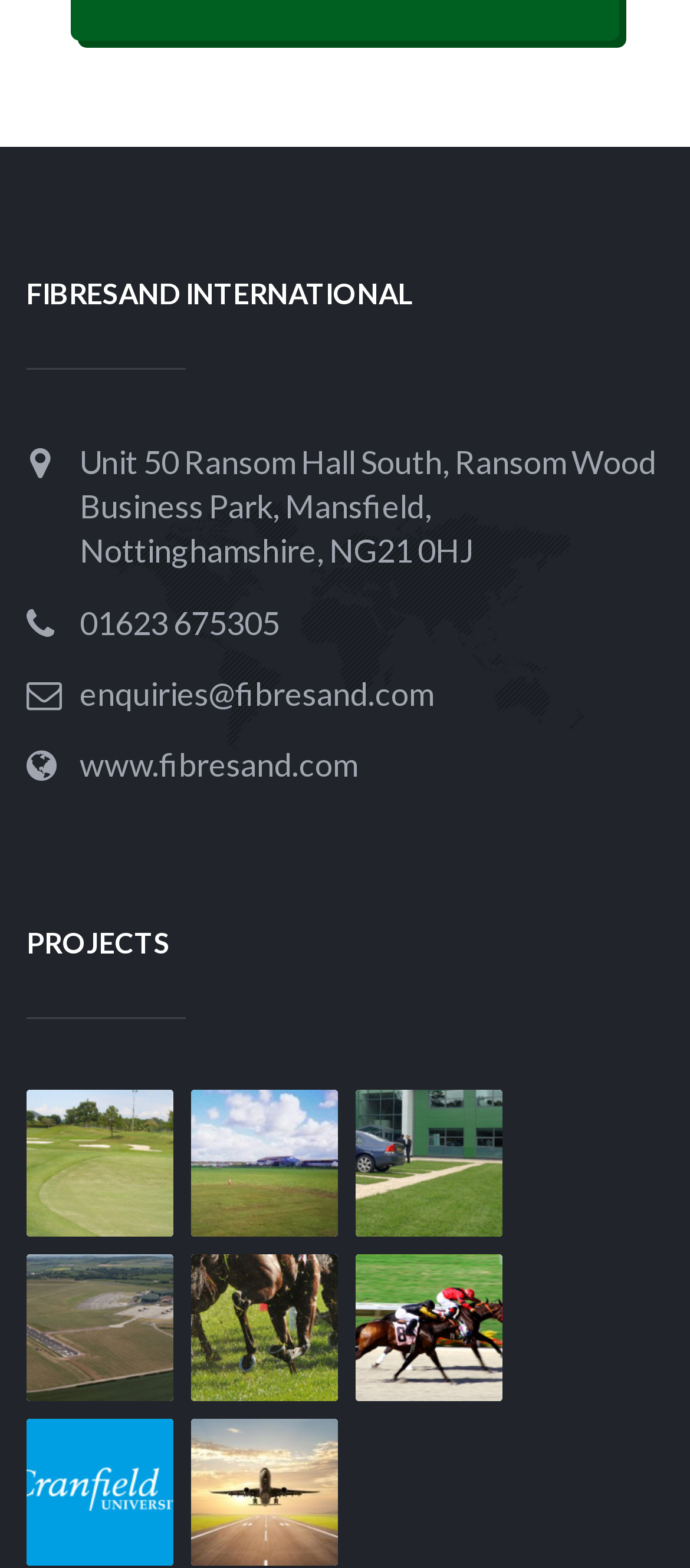Please locate the UI element described by "www.fibresand.com" and provide its bounding box coordinates.

[0.115, 0.475, 0.518, 0.5]